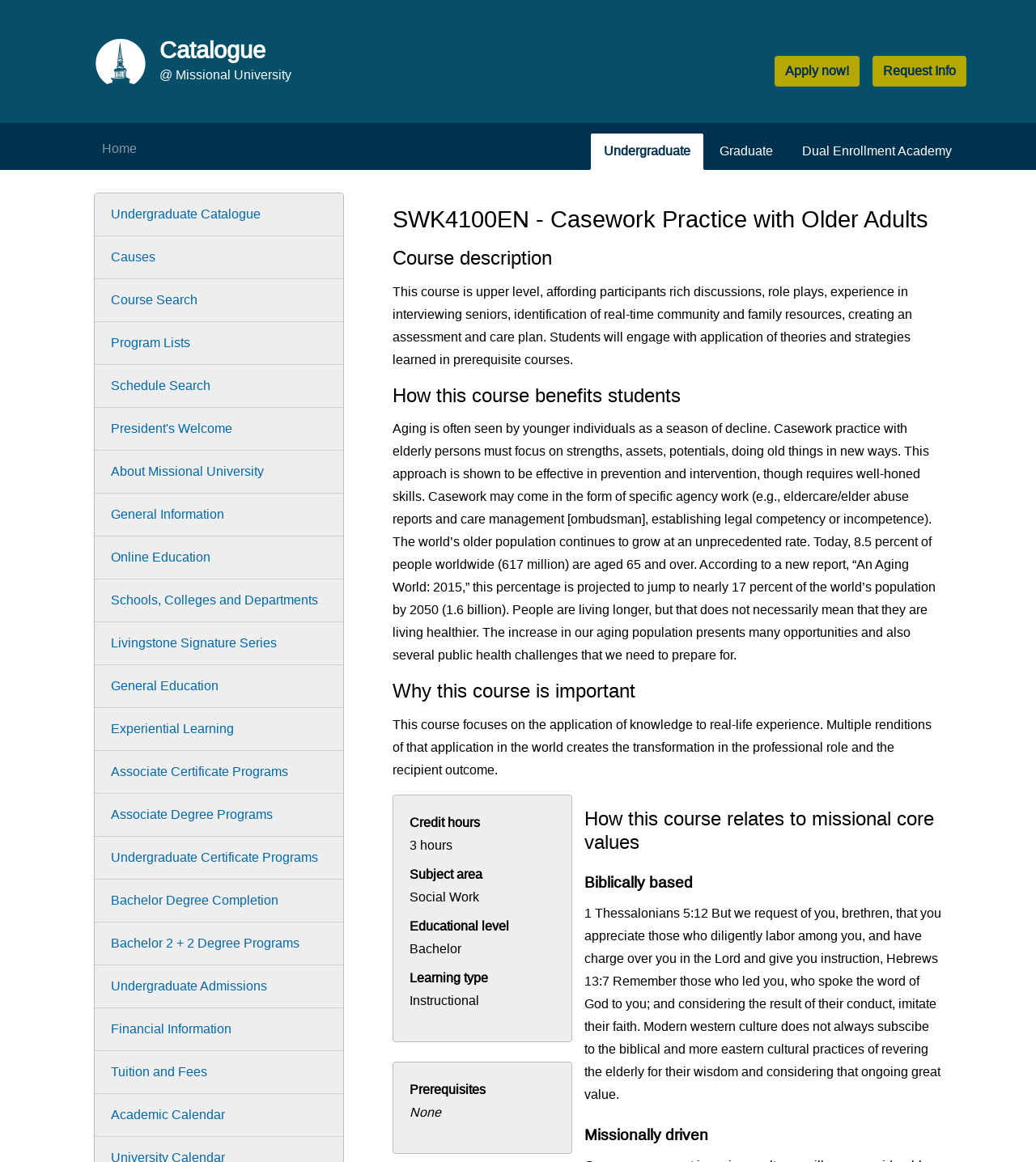Determine the bounding box coordinates of the area to click in order to meet this instruction: "Click the 'Home' link".

[0.092, 0.116, 0.138, 0.139]